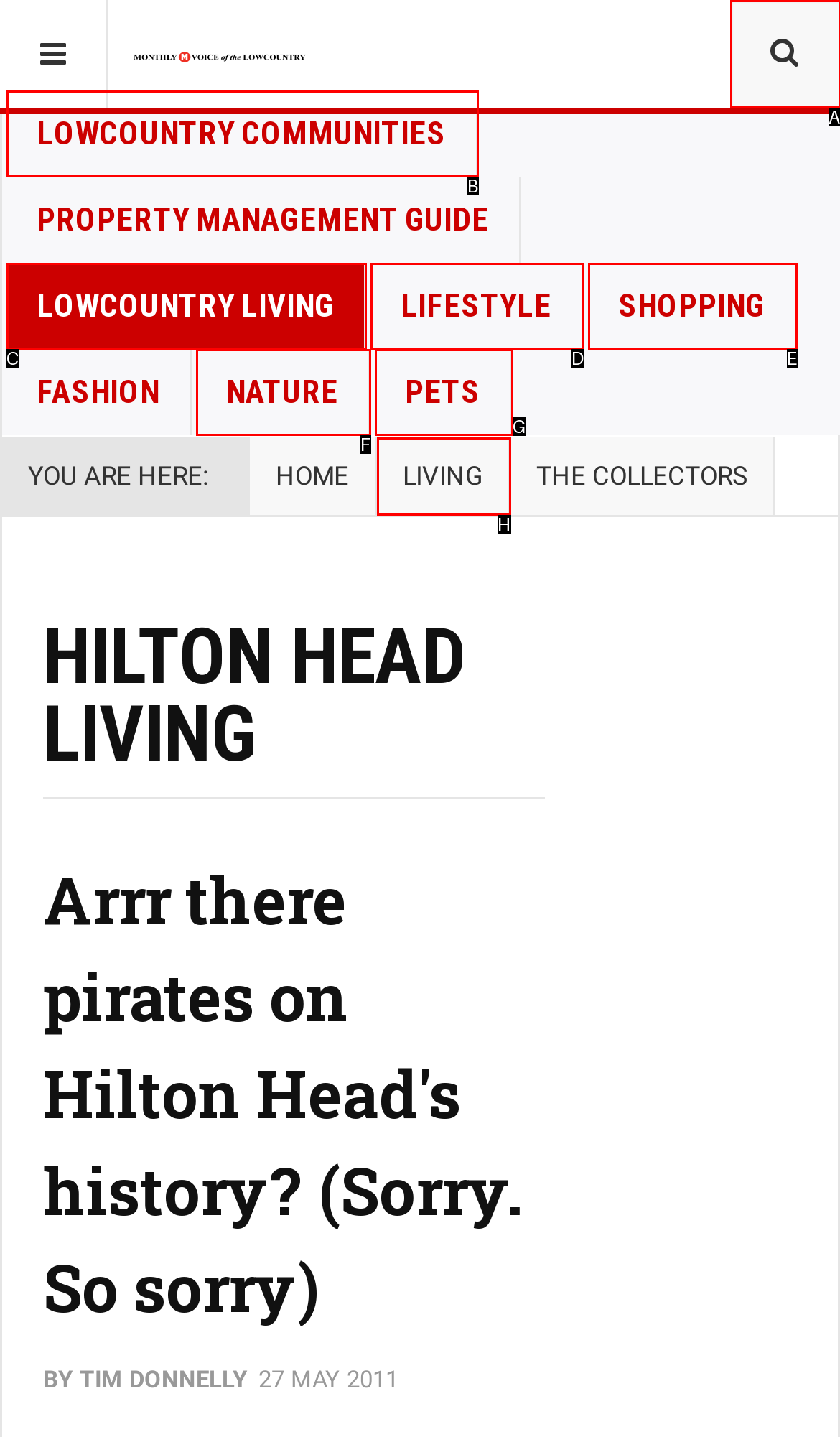Refer to the element description: Lowcountry Communities and identify the matching HTML element. State your answer with the appropriate letter.

B